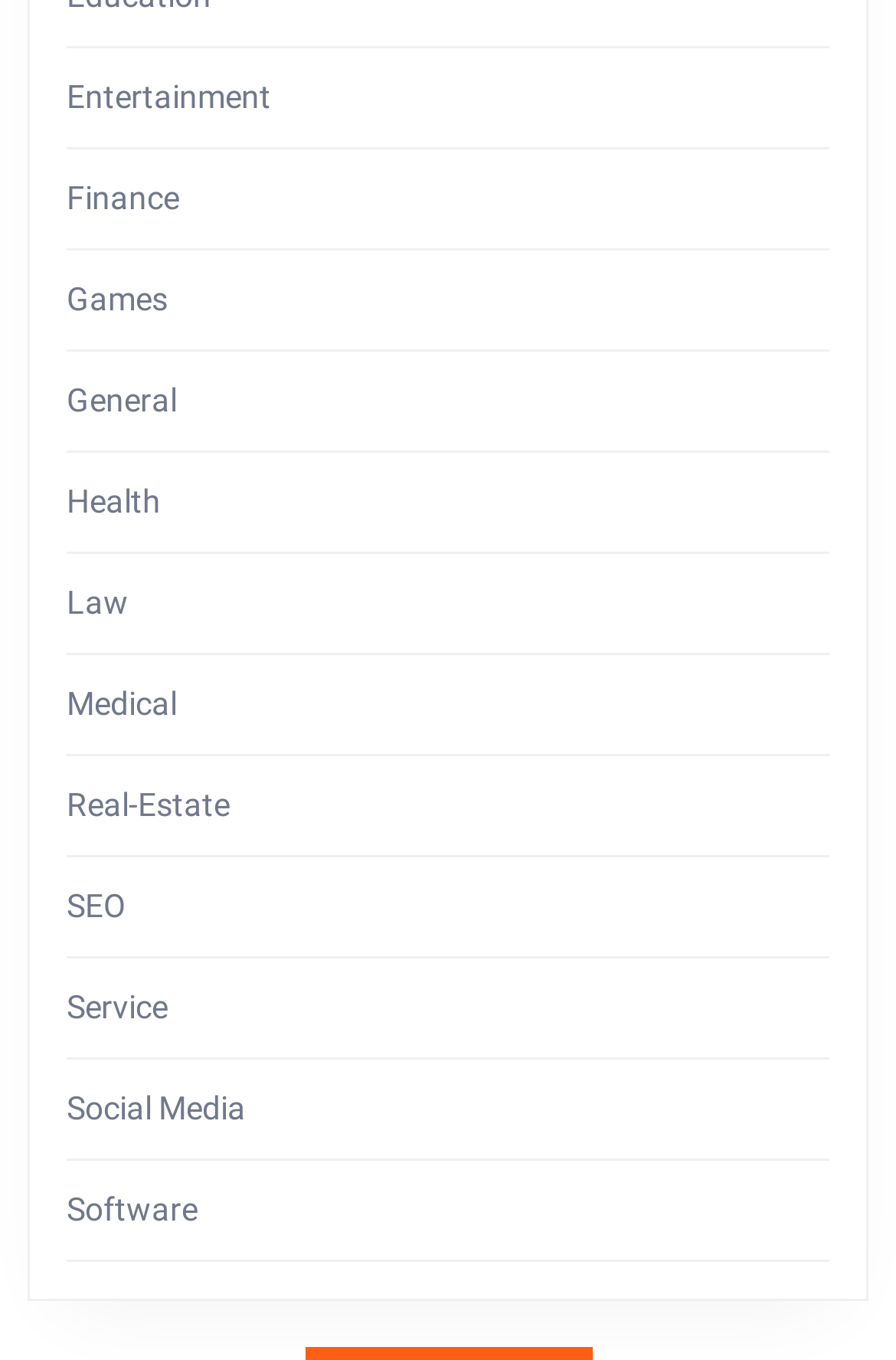Are there any categories related to technology?
Please provide a single word or phrase as your answer based on the screenshot.

Yes